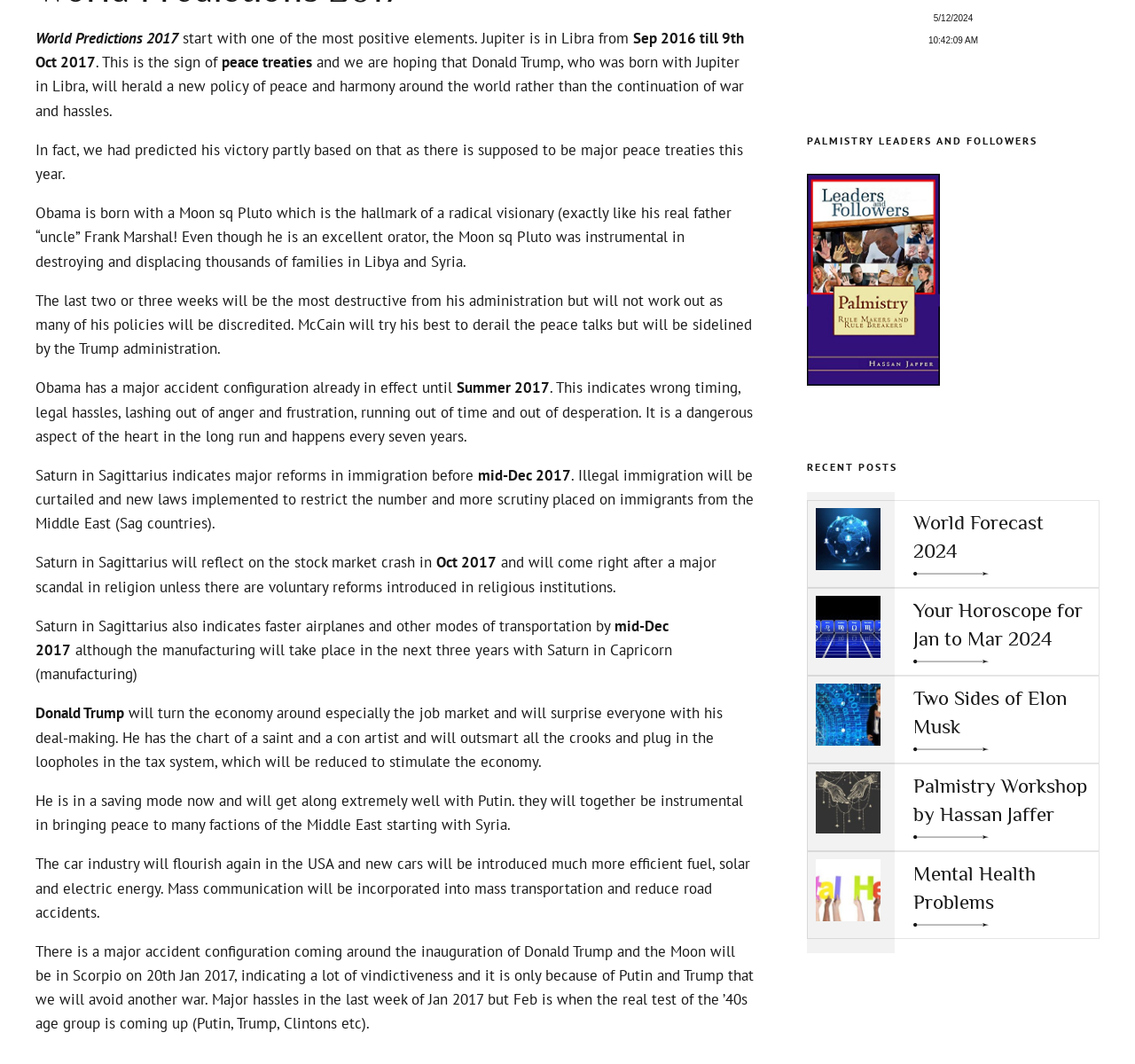Calculate the bounding box coordinates for the UI element based on the following description: "James Gandolfini". Ensure the coordinates are four float numbers between 0 and 1, i.e., [left, top, right, bottom].

[0.455, 0.596, 0.627, 0.638]